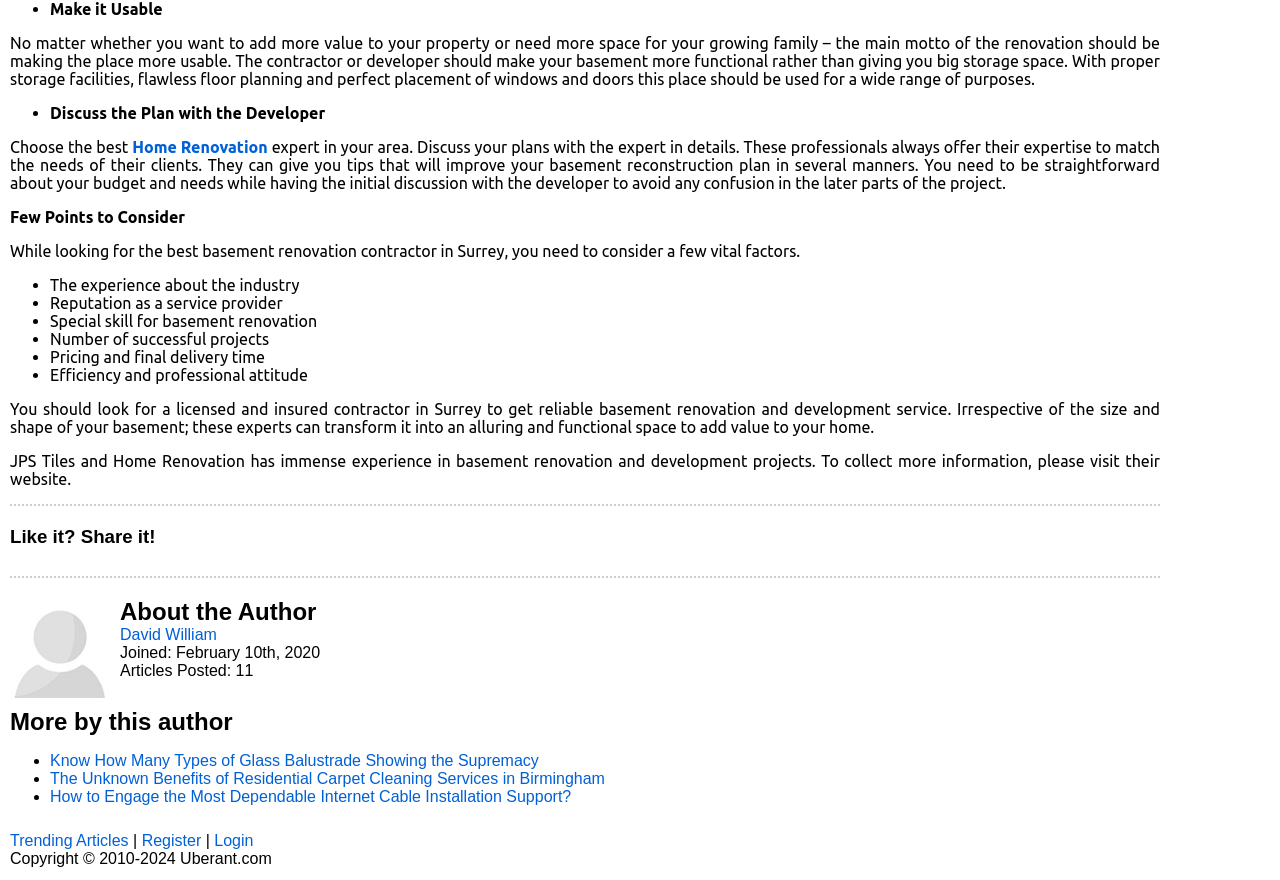Using the element description: "Register", determine the bounding box coordinates for the specified UI element. The coordinates should be four float numbers between 0 and 1, [left, top, right, bottom].

[0.111, 0.945, 0.157, 0.965]